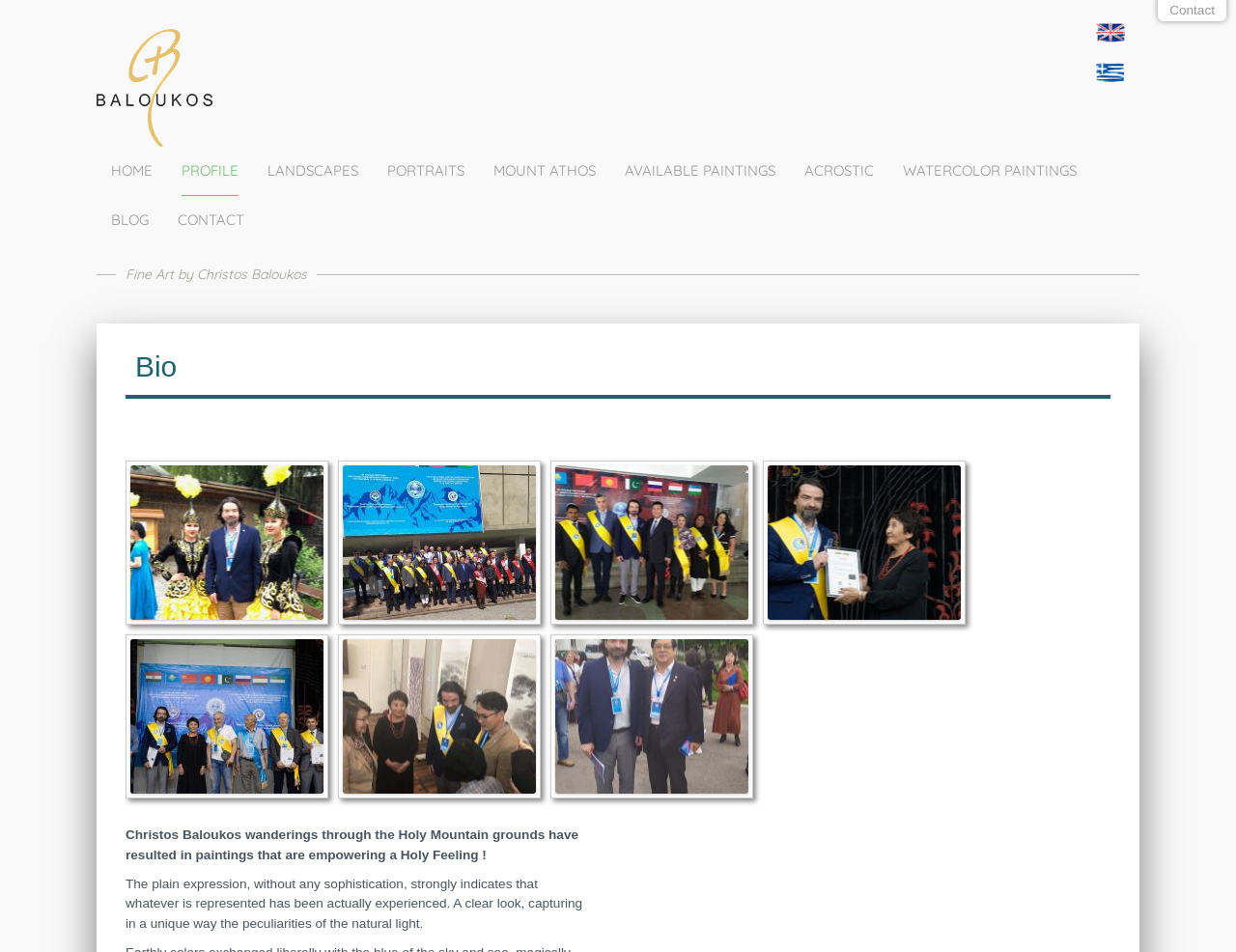Please provide the bounding box coordinates for the element that needs to be clicked to perform the instruction: "View available paintings". The coordinates must consist of four float numbers between 0 and 1, formatted as [left, top, right, bottom].

[0.505, 0.154, 0.627, 0.206]